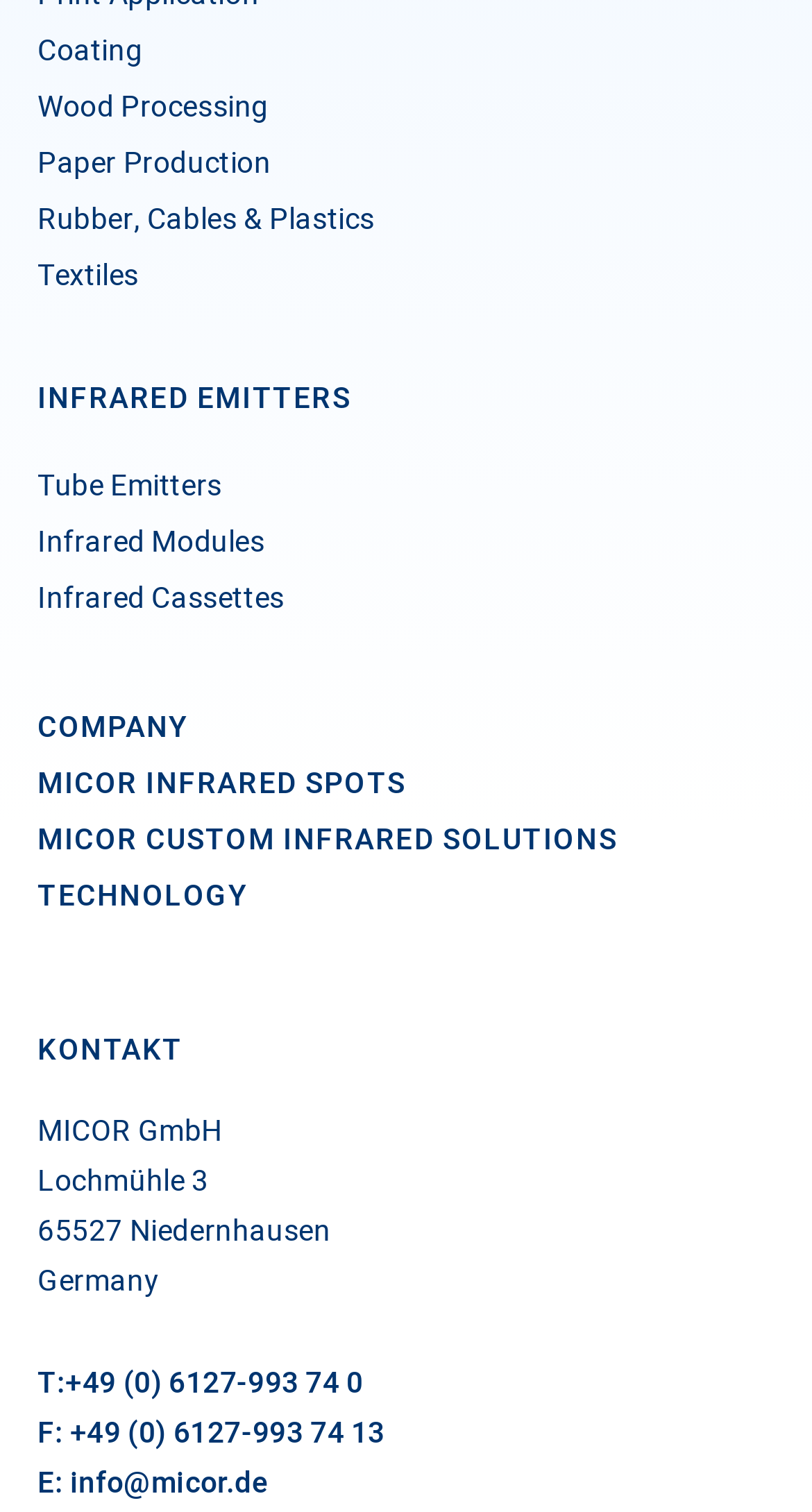From the webpage screenshot, predict the bounding box of the UI element that matches this description: "Coating".

[0.046, 0.019, 0.175, 0.048]